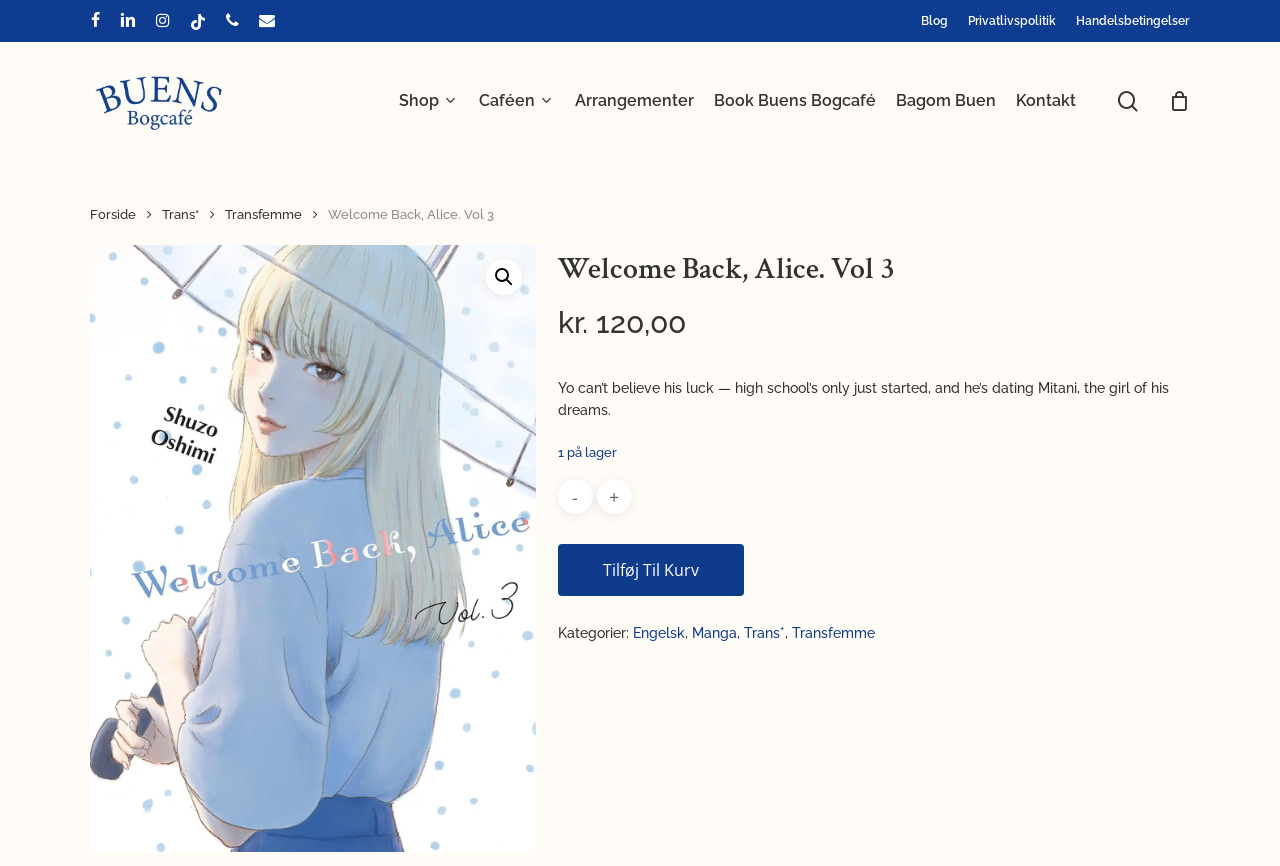From the details in the image, provide a thorough response to the question: What is the price of the book?

I found the price of the book by looking at the middle section of the webpage, where I saw a static text element with the price 'kr. 120,00'. This is likely the price of the book being described on the webpage.